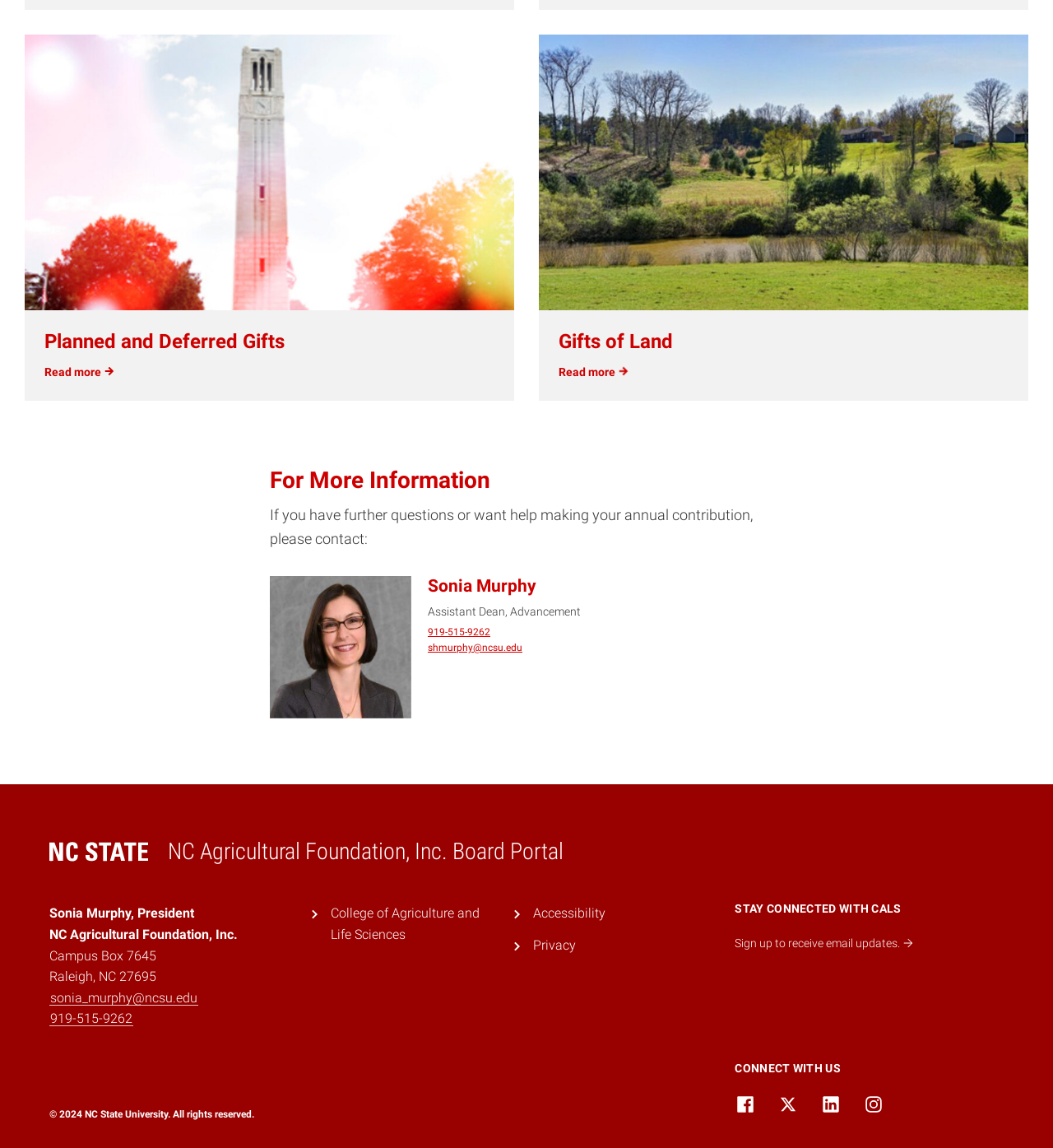Bounding box coordinates must be specified in the format (top-left x, top-left y, bottom-right x, bottom-right y). All values should be floating point numbers between 0 and 1. What are the bounding box coordinates of the UI element described as: Instagram

[0.82, 0.952, 0.84, 0.973]